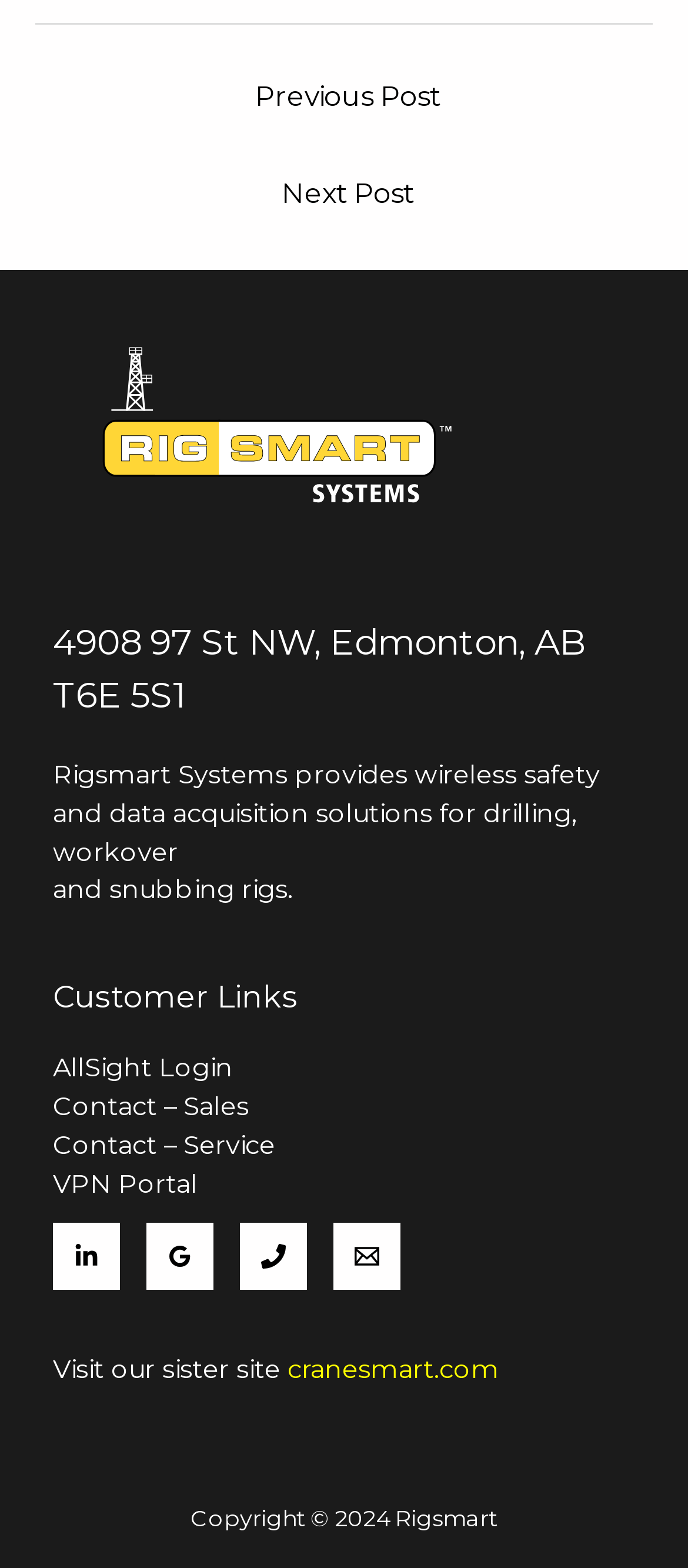Indicate the bounding box coordinates of the element that must be clicked to execute the instruction: "Go to previous post". The coordinates should be given as four float numbers between 0 and 1, i.e., [left, top, right, bottom].

[0.056, 0.043, 0.954, 0.083]